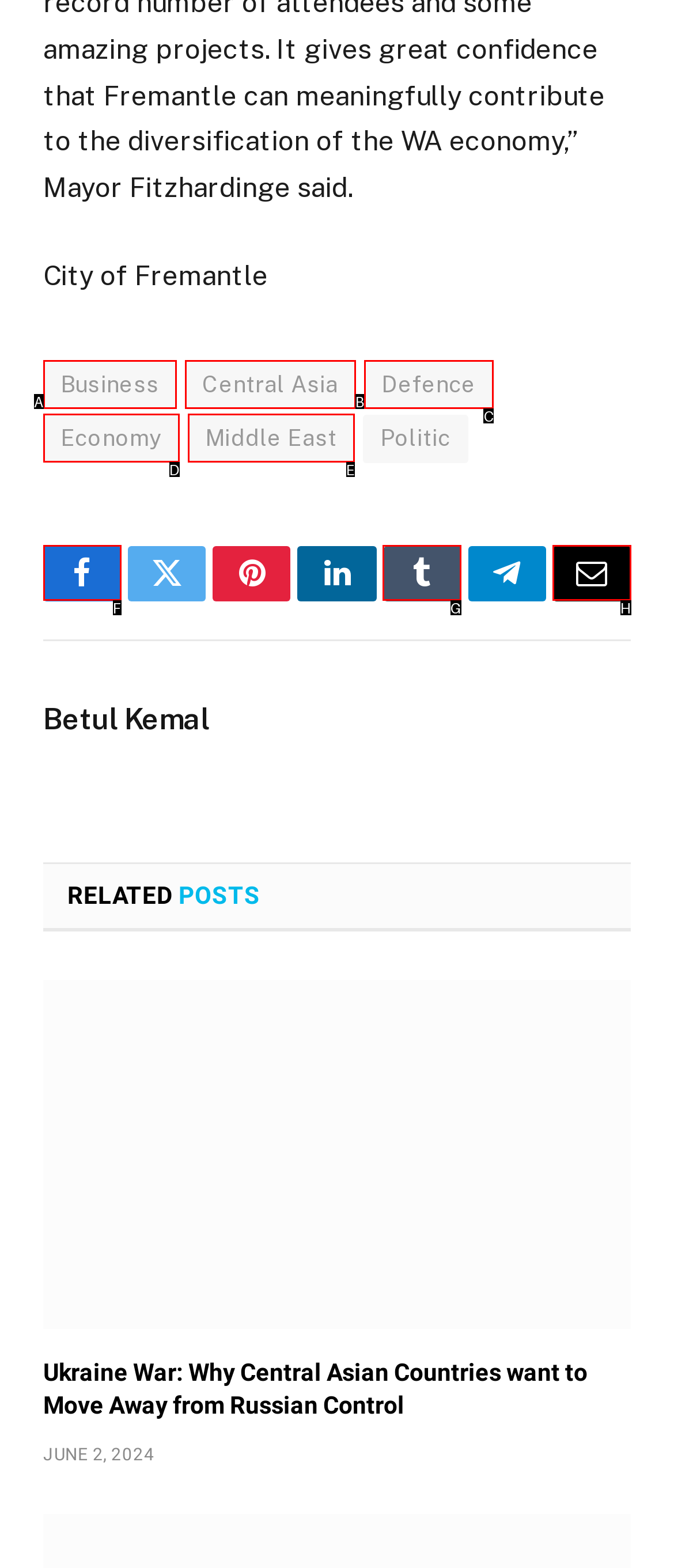With the description: Central Asia, find the option that corresponds most closely and answer with its letter directly.

B